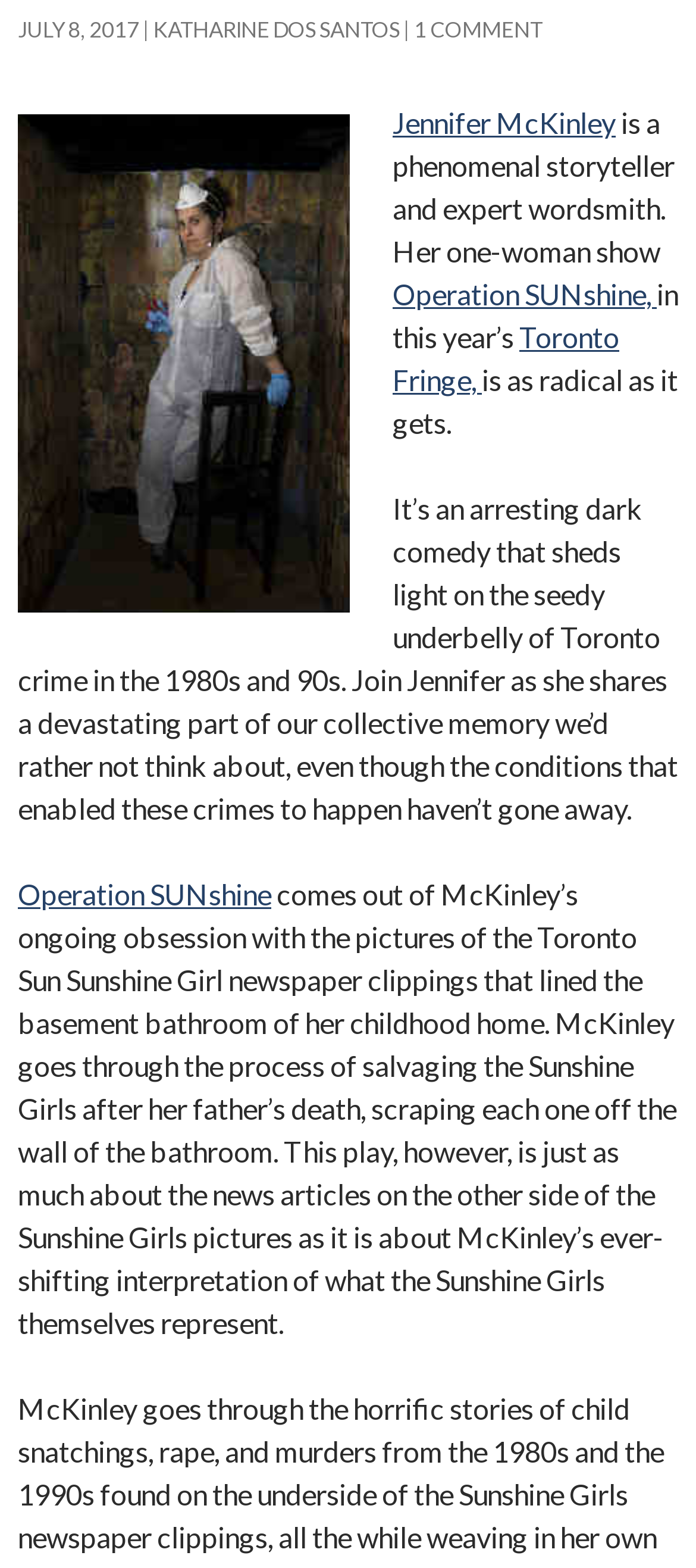Locate the UI element described by Jennifer McKinley and provide its bounding box coordinates. Use the format (top-left x, top-left y, bottom-right x, bottom-right y) with all values as floating point numbers between 0 and 1.

[0.564, 0.067, 0.885, 0.089]